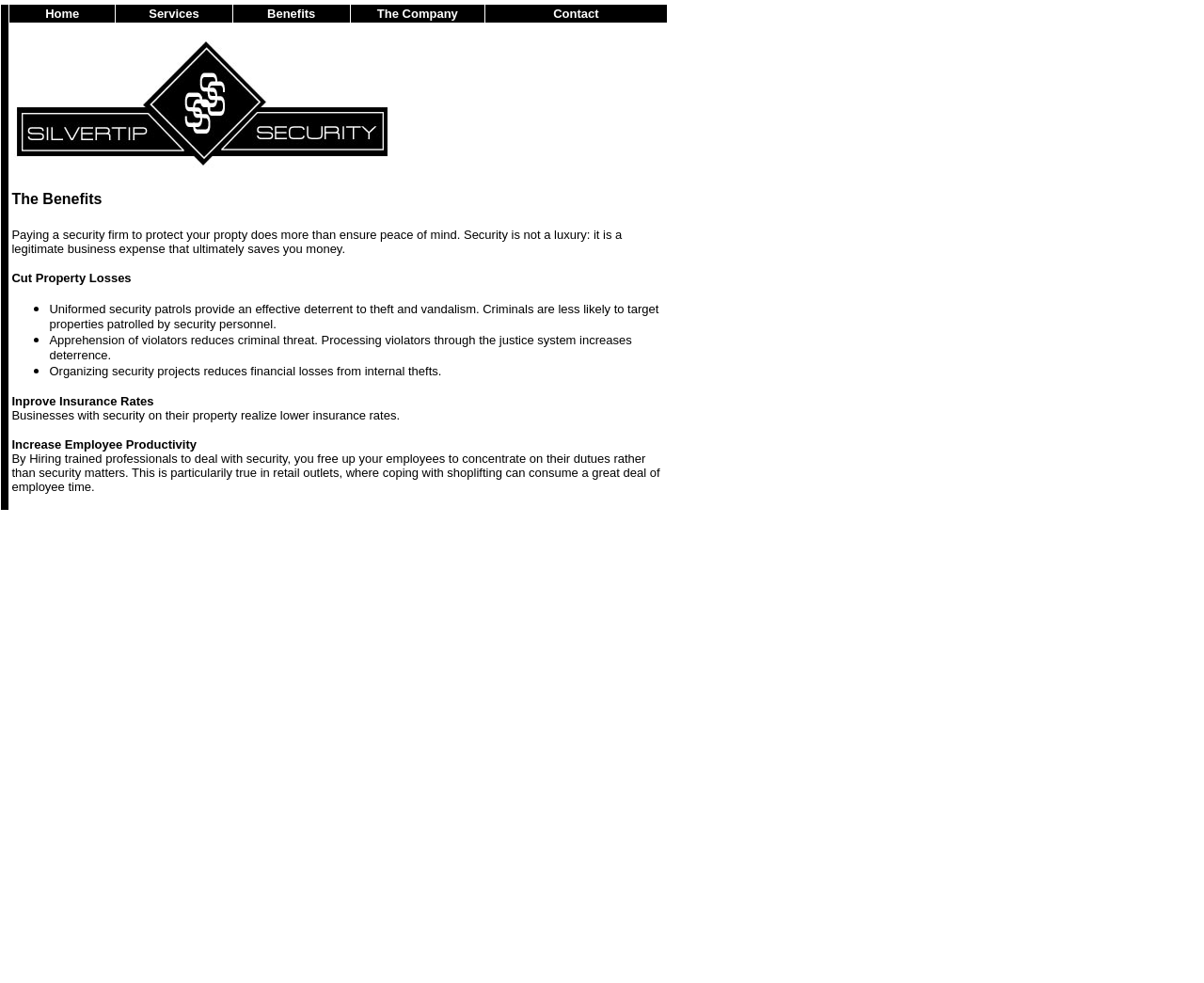Please answer the following question using a single word or phrase: What is the benefit of having security on a business property?

Lower insurance rates